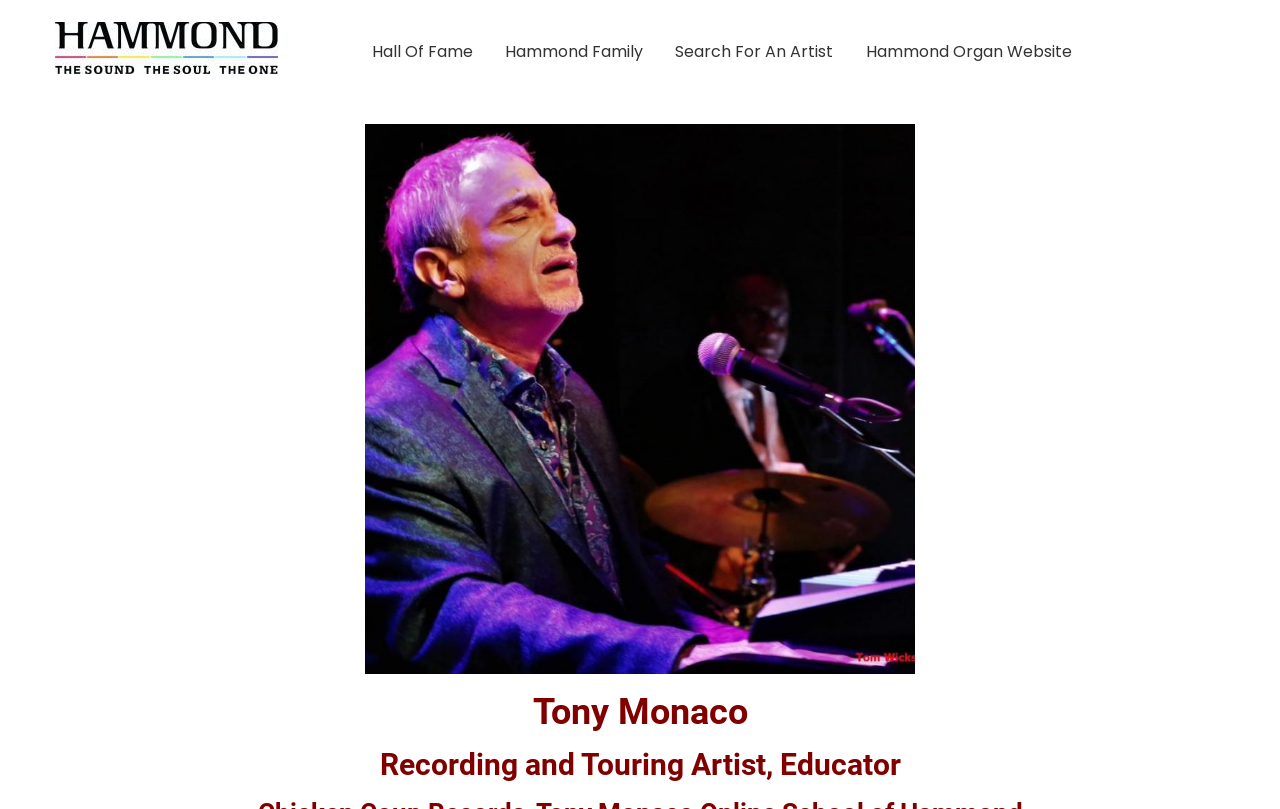Offer an in-depth caption of the entire webpage.

The webpage is about Tony Monaco, a recording and touring artist, and educator. At the top left, there is a link to "Hammond Family Artists" accompanied by an image with the same name. Below this, there are four links in a row, starting from the left: "Hall Of Fame", "Hammond Family", "Search For An Artist", and "Hammond Organ Website". 

Further down, there are two headings. The first heading, "Tony Monaco", is centered near the bottom of the page. The second heading, "Recording and Touring Artist, Educator", is also centered and located below the first heading.